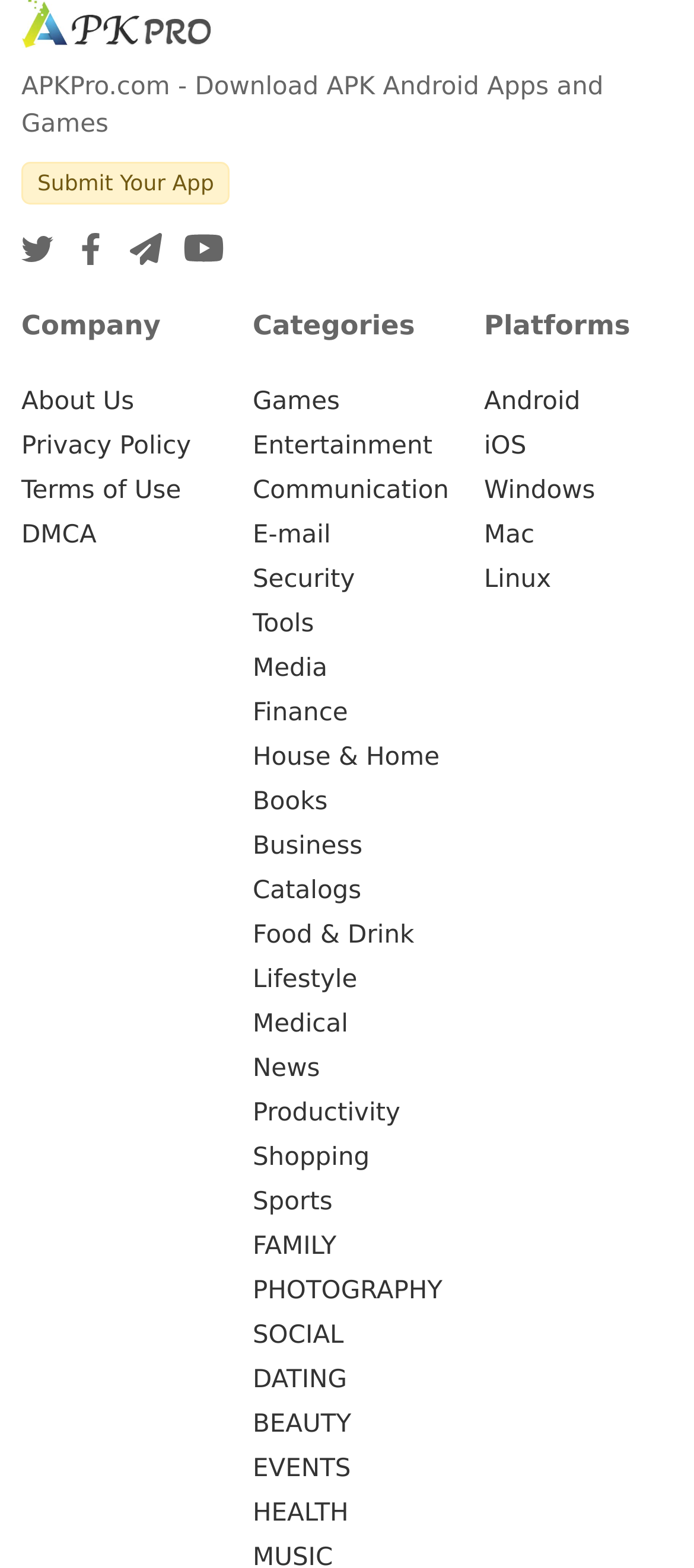Based on the element description "About Us", predict the bounding box coordinates of the UI element.

[0.031, 0.096, 0.193, 0.114]